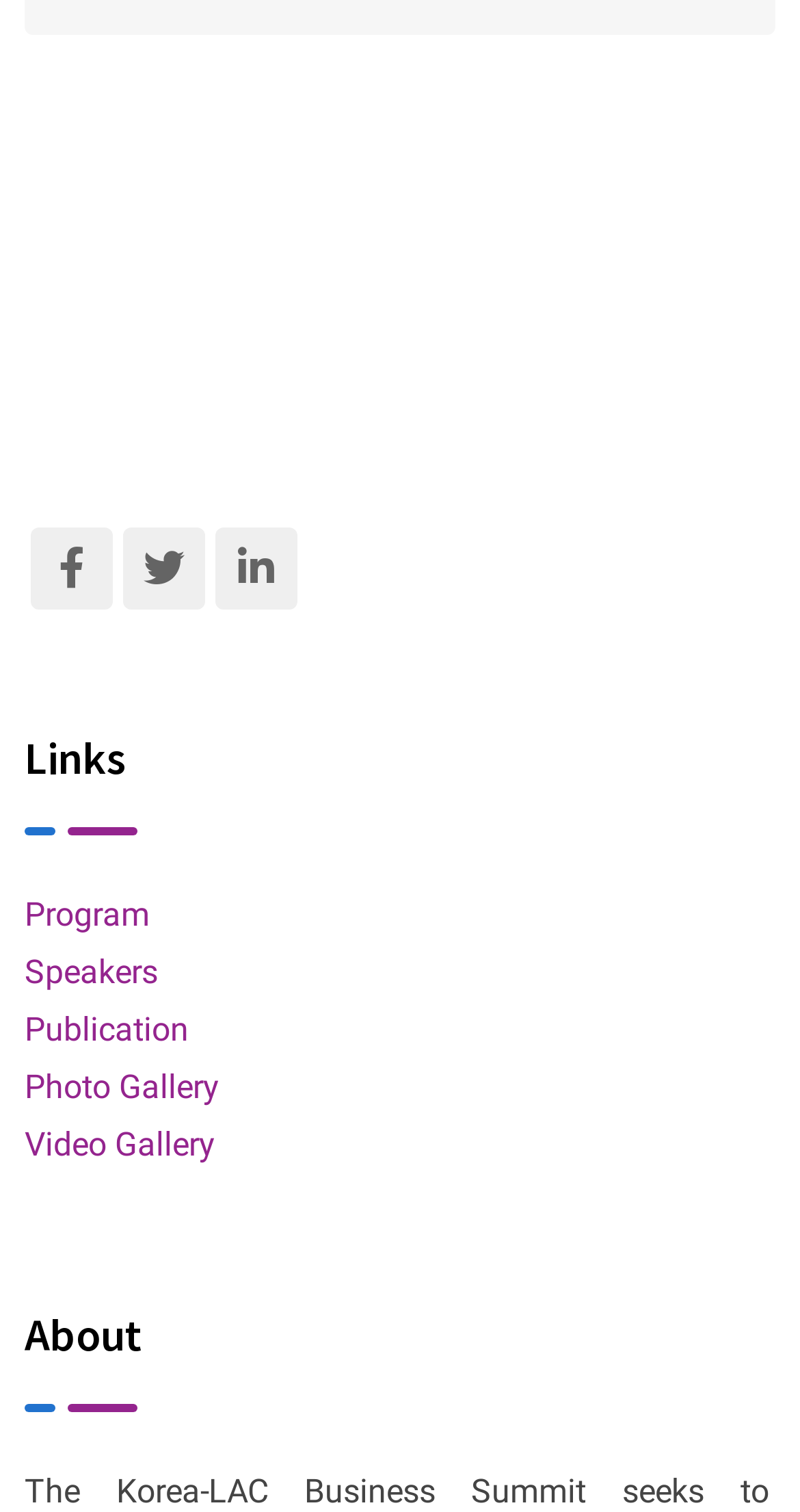Identify the bounding box of the UI component described as: "Photo Gallery".

[0.031, 0.705, 0.274, 0.731]